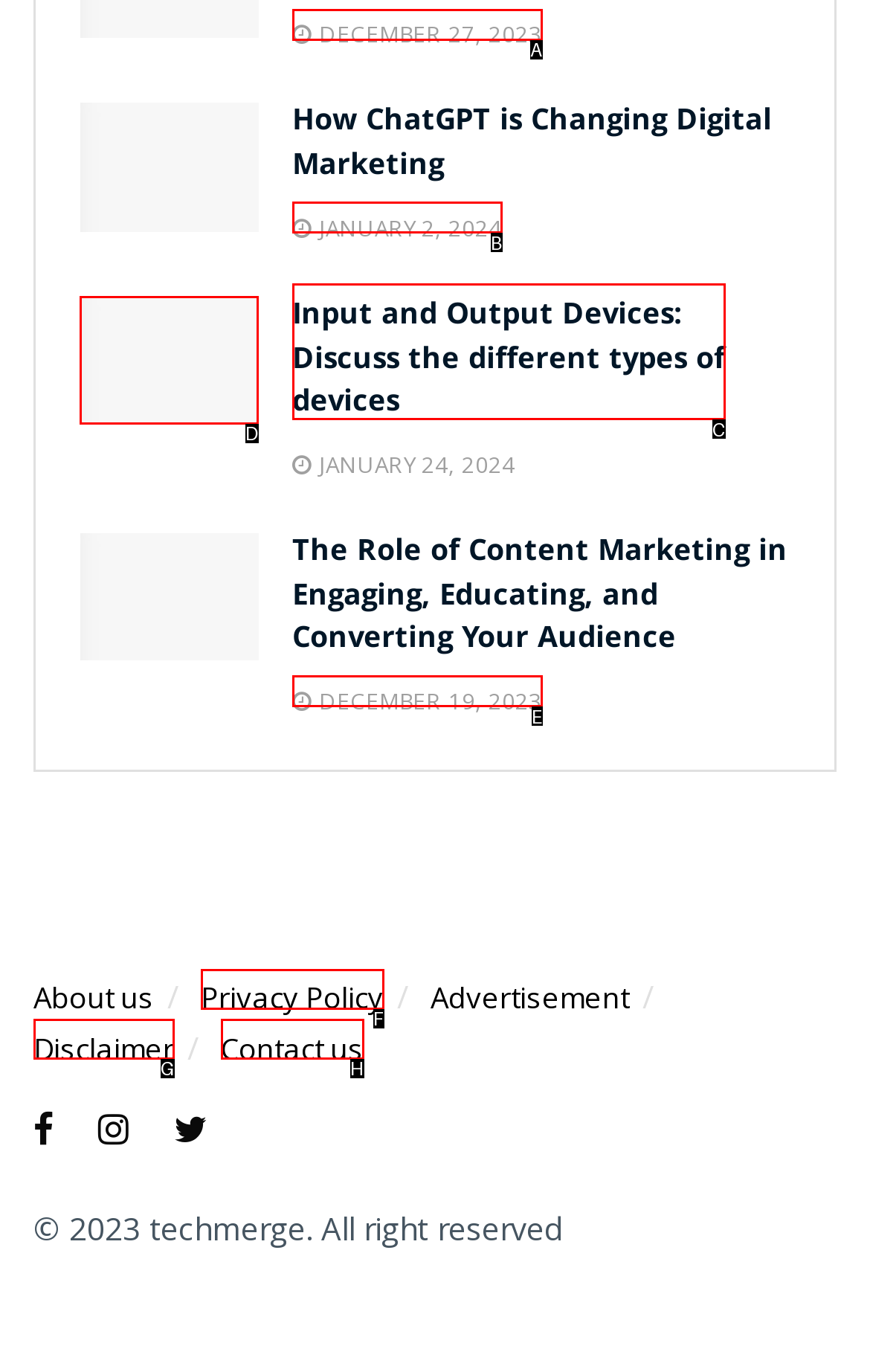Figure out which option to click to perform the following task: Read about Input and Output devices
Provide the letter of the correct option in your response.

D